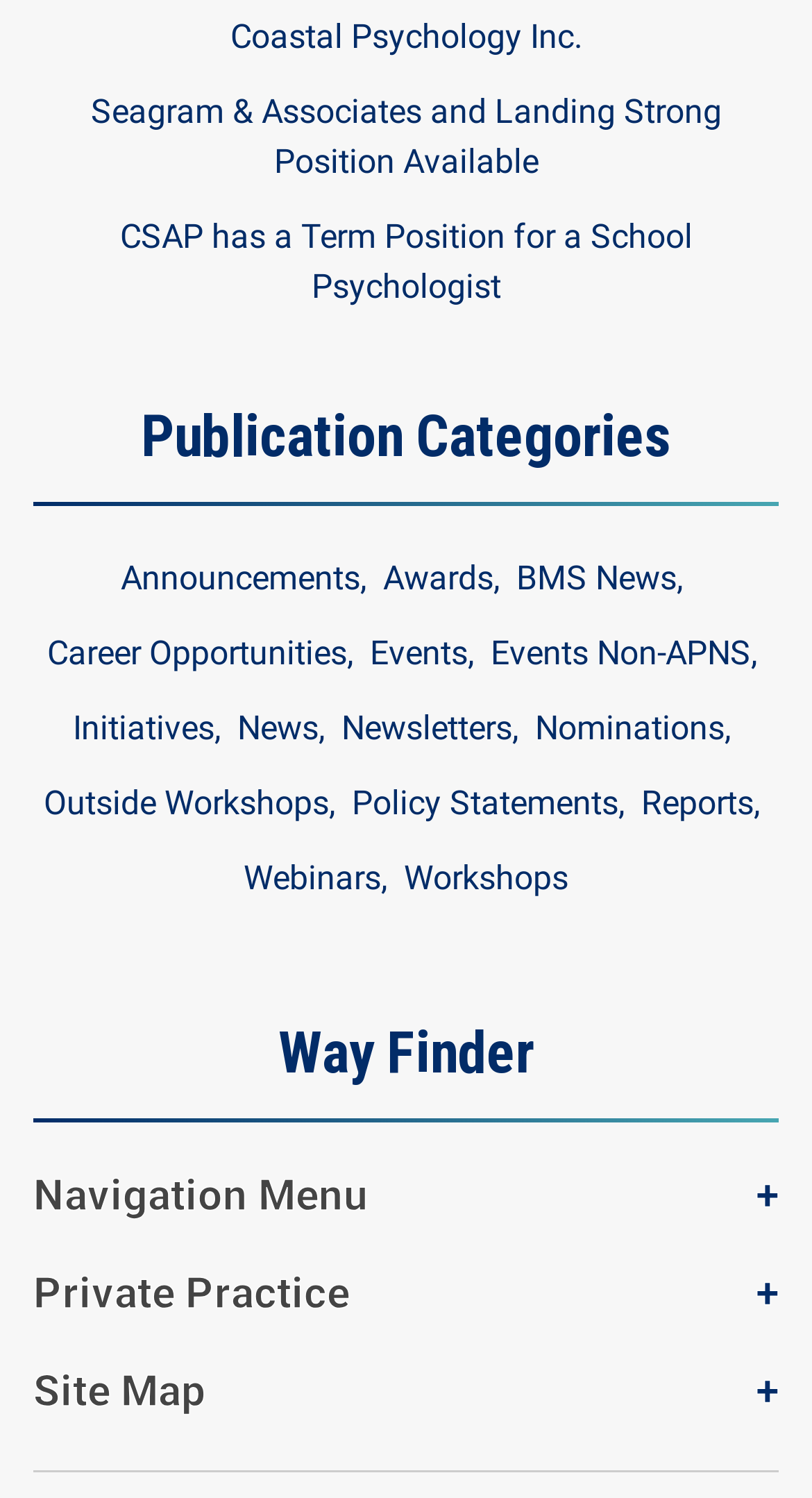Find the bounding box coordinates for the UI element whose description is: "Coastal Psychology Inc.". The coordinates should be four float numbers between 0 and 1, in the format [left, top, right, bottom].

[0.041, 0.008, 0.959, 0.042]